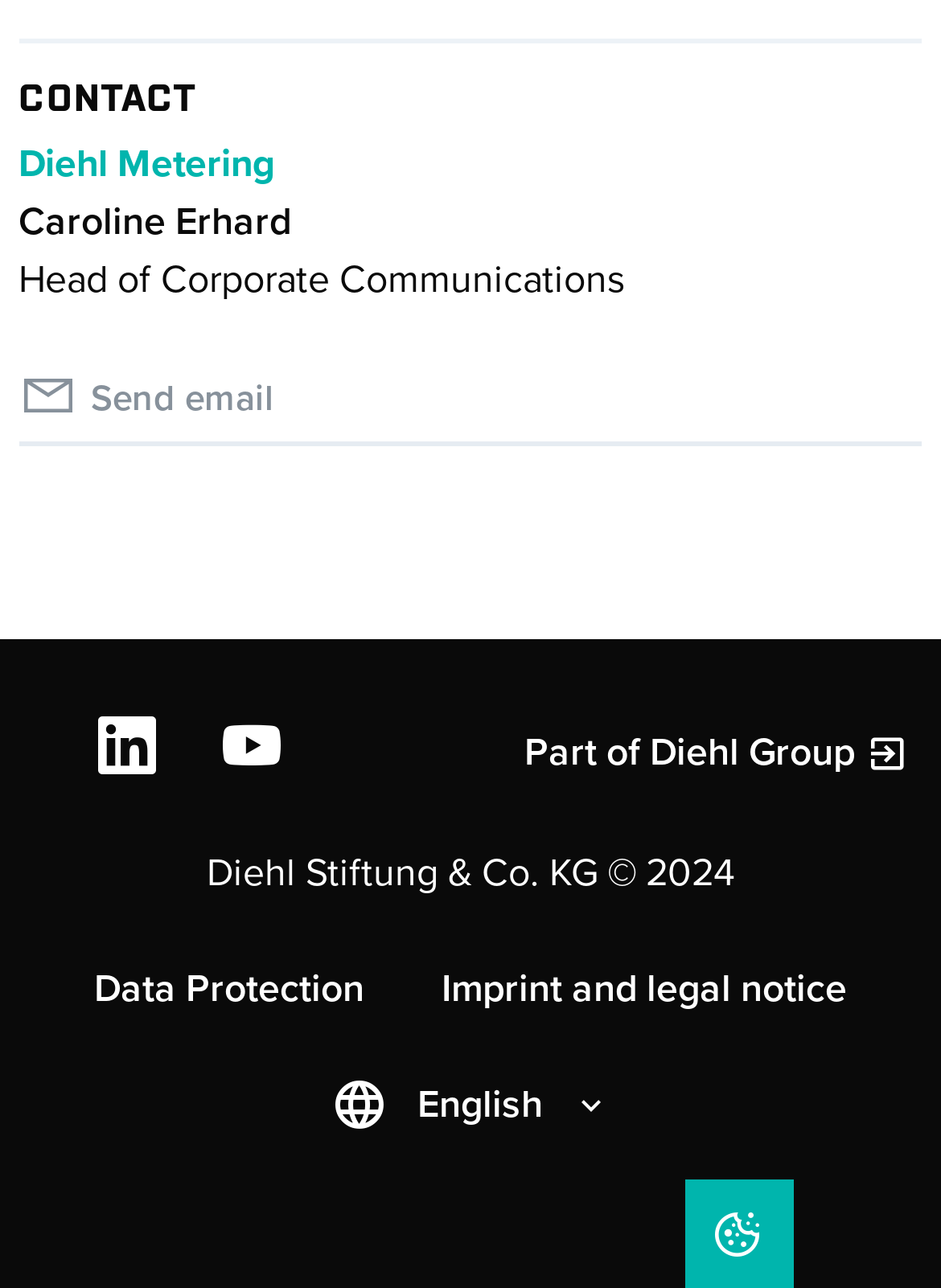Predict the bounding box for the UI component with the following description: "Data Protection".

[0.1, 0.746, 0.387, 0.791]